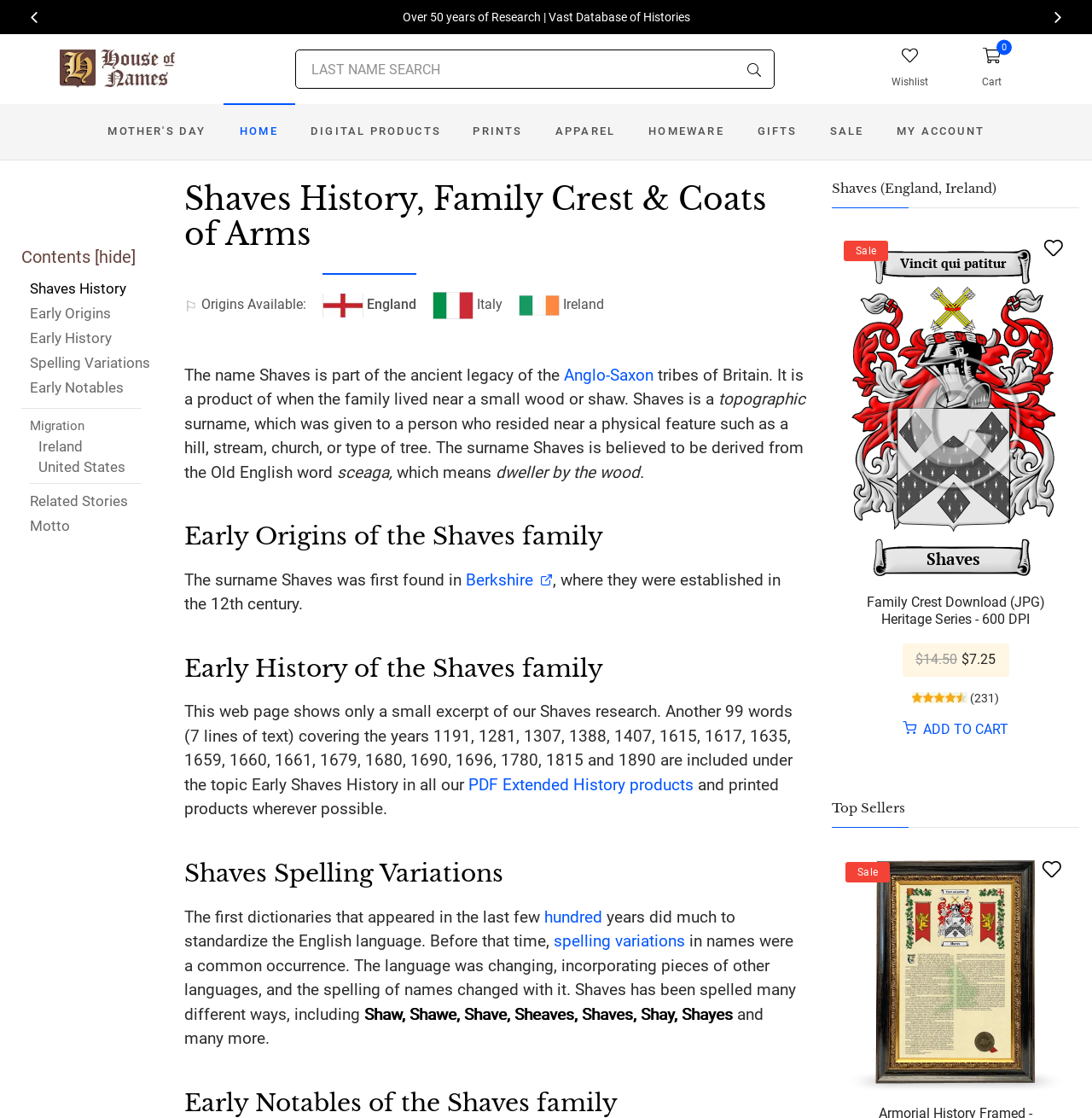Show the bounding box coordinates for the element that needs to be clicked to execute the following instruction: "Click on the Wishlist link". Provide the coordinates in the form of four float numbers between 0 and 1, i.e., [left, top, right, bottom].

[0.795, 0.031, 0.87, 0.093]